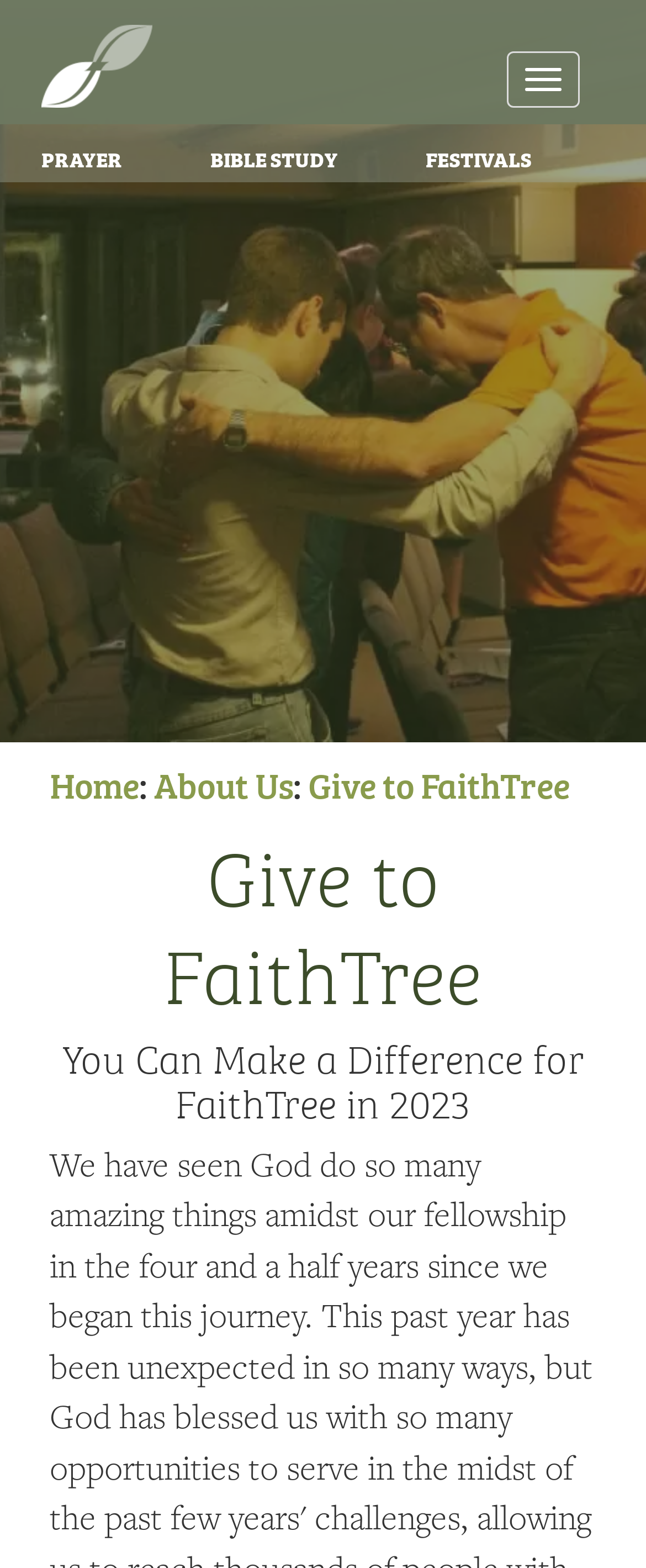Respond with a single word or phrase:
What is the name of the logo?

FaithTree Logo